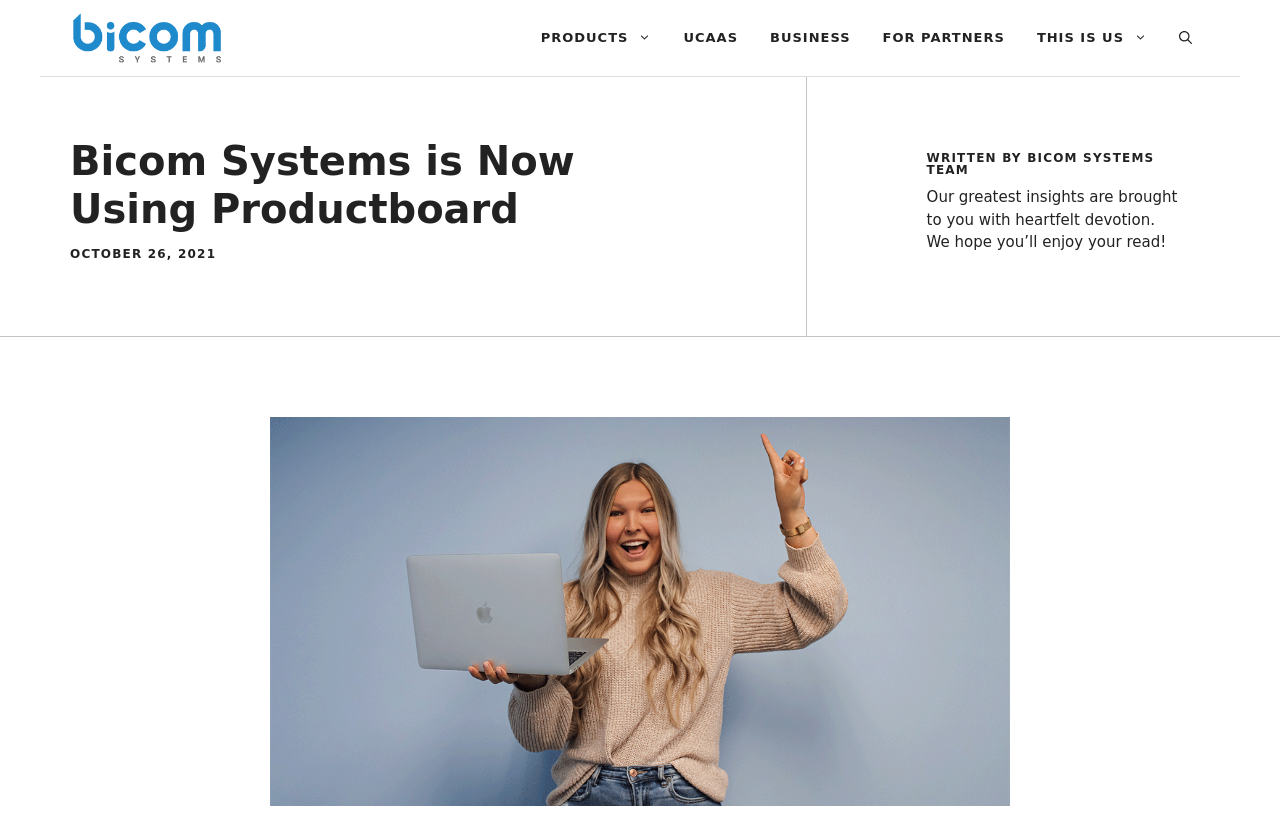Describe the webpage in detail, including text, images, and layout.

The webpage appears to be a blog post from Bicom Systems, with a title "Bicom Systems is Now Using Productboard". At the top of the page, there is a banner with a link to the "Bicom Systems Blog" accompanied by an image. Below the banner, there is a primary navigation menu with links to various sections of the website, including "PRODUCTS", "UCAAS", "BUSINESS", "FOR PARTNERS", and "THIS IS US". The navigation menu is followed by a search button.

The main content of the page is divided into two sections. On the left side, there is a heading with the title of the blog post, followed by the date "OCTOBER 26, 2021". On the right side, there is a section with text written by the Bicom Systems Team, which appears to be a brief introduction or disclaimer. Below this section, there is a paragraph of text that seems to be a message from the team, expressing their devotion to bringing insights to the readers.

The meta description suggests that the blog post is about submitting product ideas, feature requests, and feedback to product owners, but this content is not explicitly mentioned in the accessibility tree.